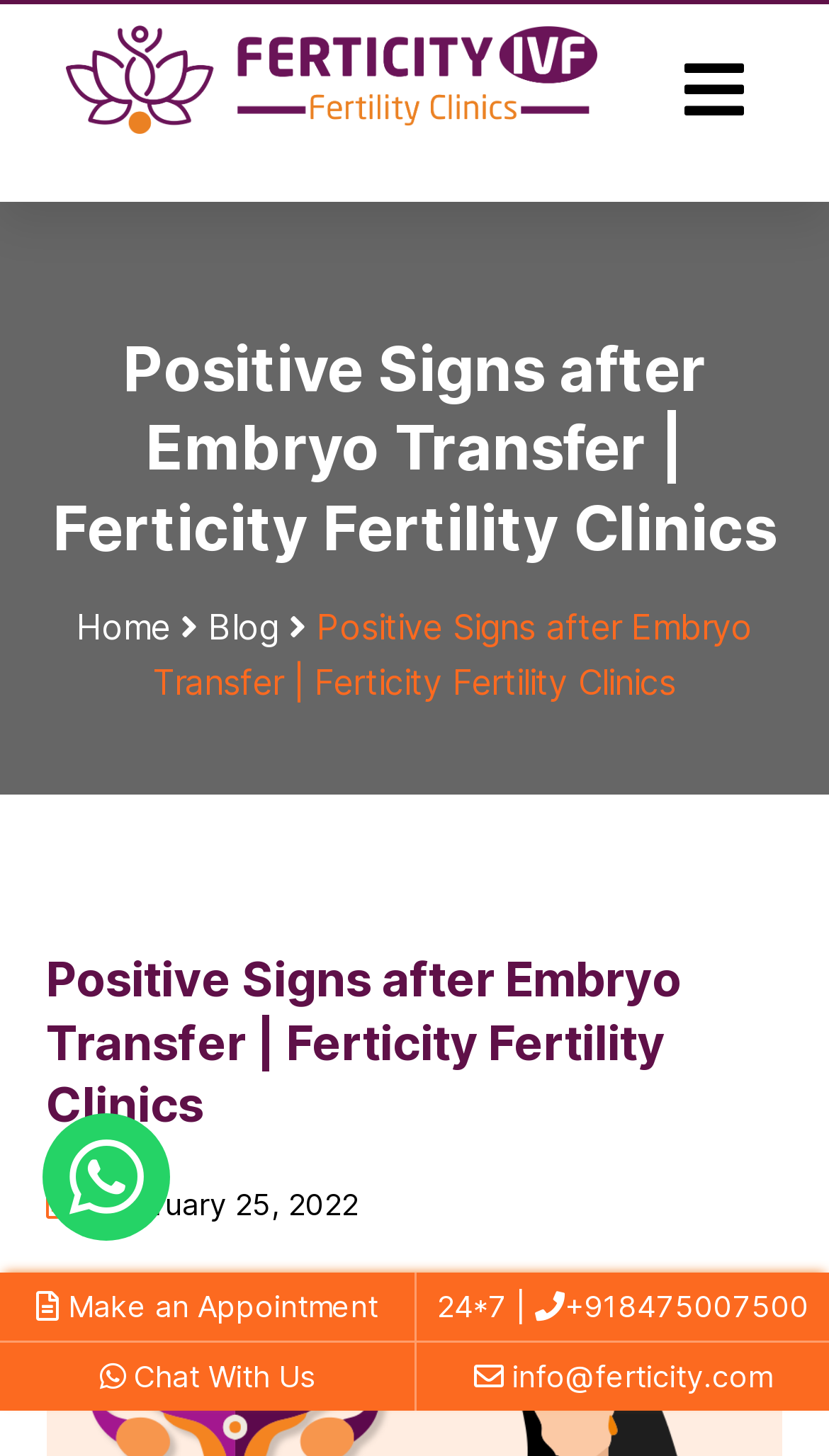What is the logo of the website?
Use the image to answer the question with a single word or phrase.

Ferticity Fertility Clinics